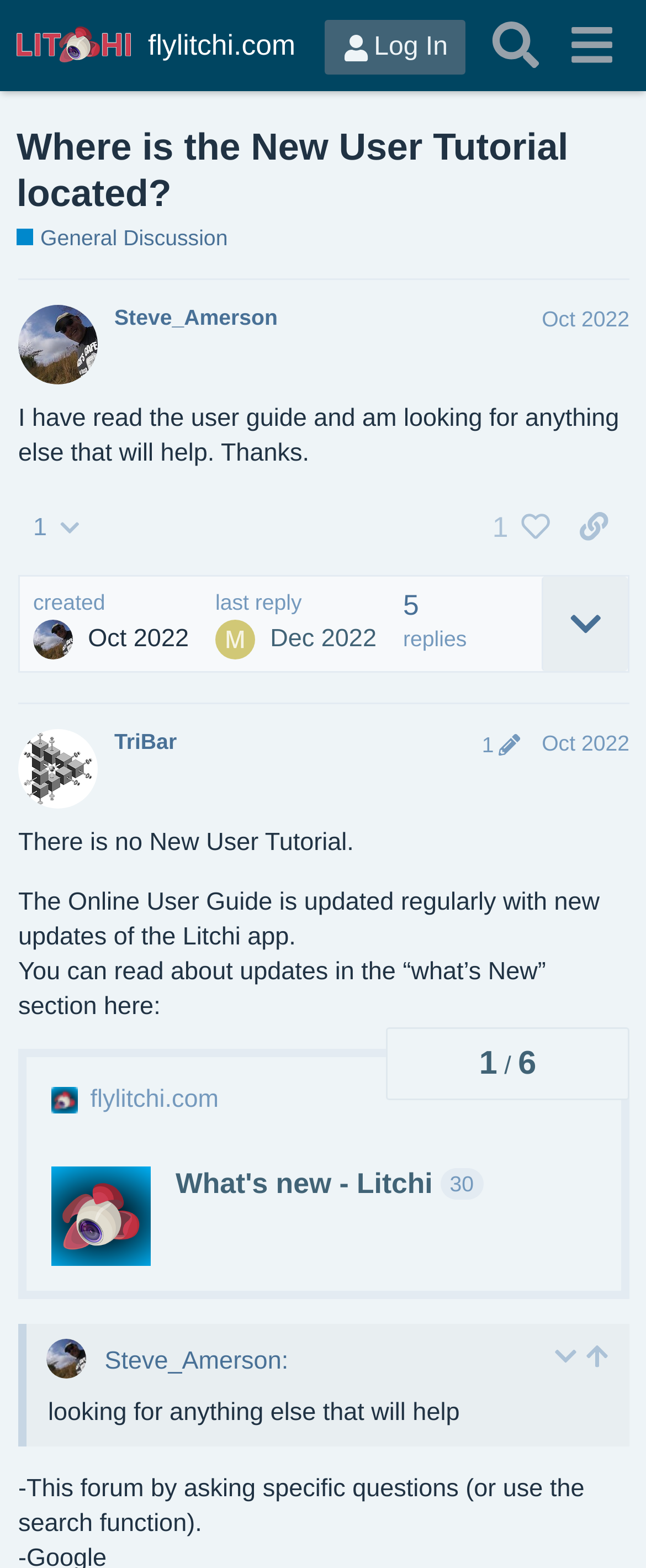Given the element description "1", identify the bounding box of the corresponding UI element.

[0.731, 0.467, 0.822, 0.483]